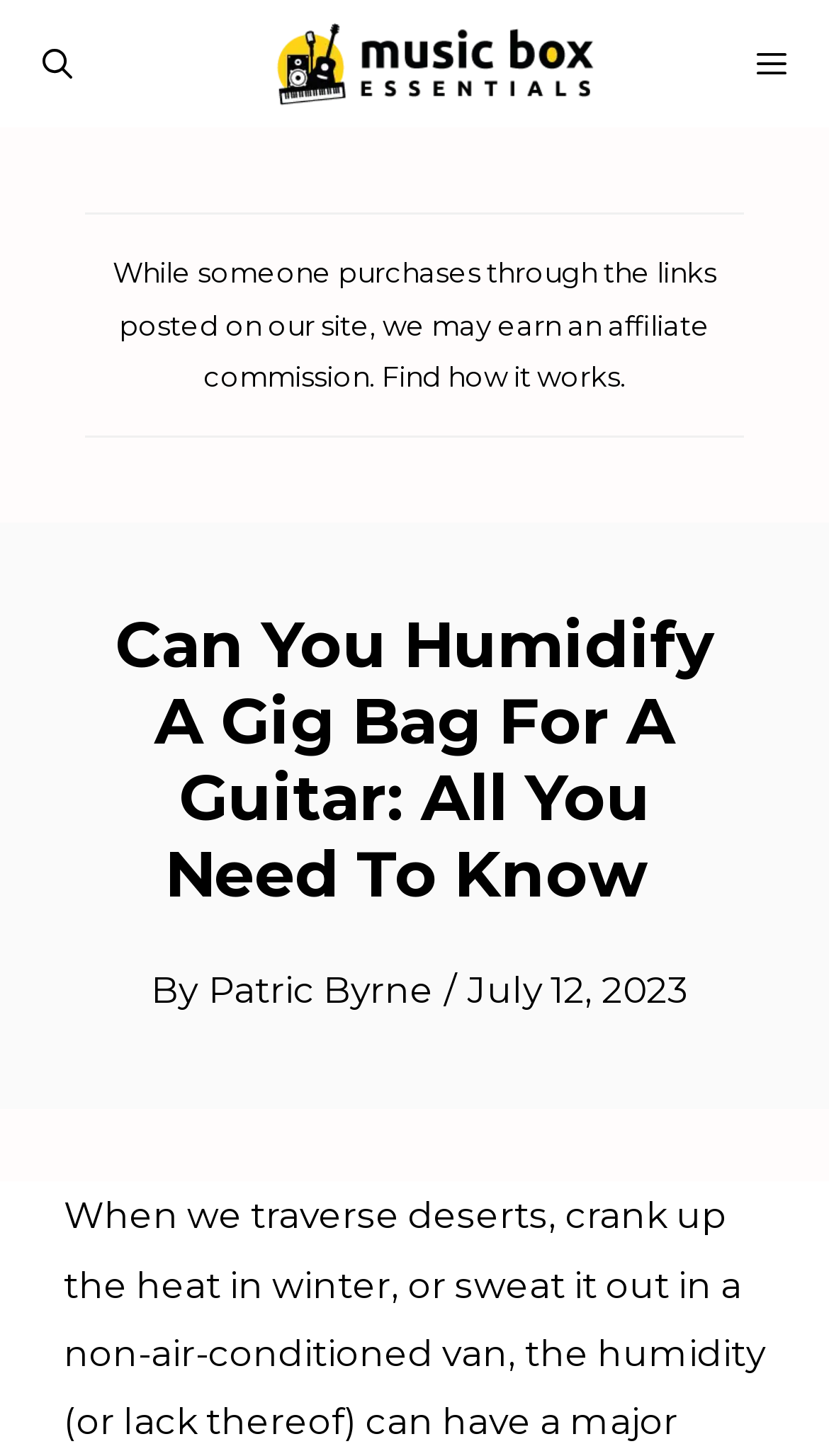Explain the contents of the webpage comprehensively.

The webpage is about humidifying a gig bag for a guitar, specifically discussing whether it's enough to protect the guitar from humidity swings. 

At the top left of the page, there is a logo of "Music Box Essentials" which is also a link, accompanied by an image of the same name. On the top right, there is a "MENU" button. Next to it, on the top left corner, there is a link to "Open Search Bar". 

Below the logo, there is a disclaimer text stating that the website may earn an affiliate commission when someone purchases through the links posted on the site. This text is followed by a link to "Find how it works". 

The main content of the webpage starts with a heading that repeats the title of the webpage. Below the heading, there is a byline that indicates the article is written by "Patric Byrne", posted on "July 12, 2023".